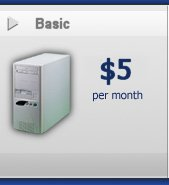Provide a thorough and detailed caption for the image.

The image showcases a basic server hosting plan offered by Phoenix Hosting. It features a visual representation of a desktop computer tower, emphasizing the simplicity and efficiency of their hosting services. Accompanying the image is a prominent price of $5 per month, making it an attractive option for those seeking affordable web hosting solutions. The header, "Basic," suggests that this plan is designed for entry-level users or small projects, providing essential features at a budget-friendly rate. Overall, the combination of imagery and pricing conveys a straightforward, economical choice for individuals or small organizations looking to establish an online presence.